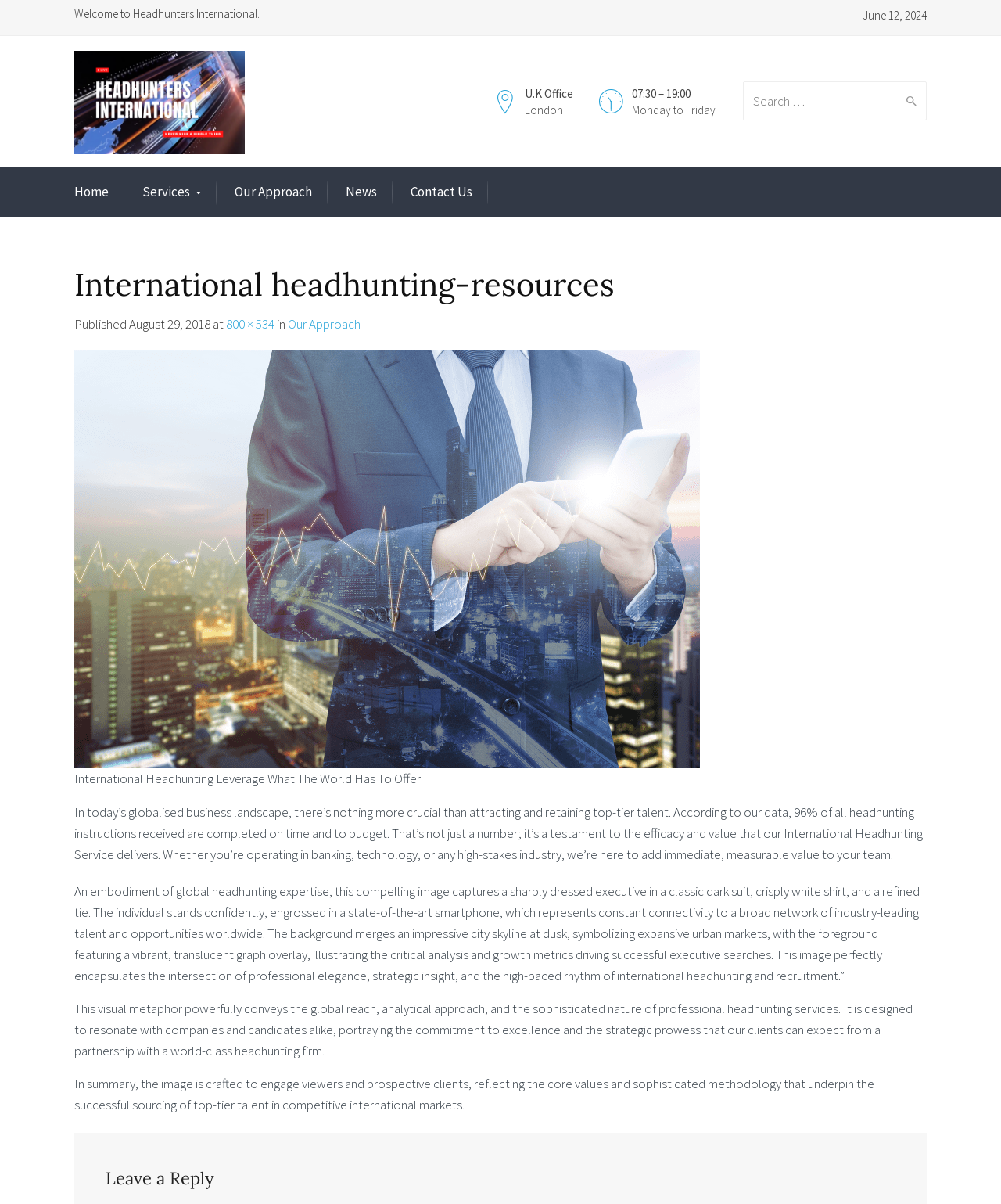Find the bounding box coordinates for the element described here: "Contact Us".

[0.41, 0.151, 0.472, 0.168]